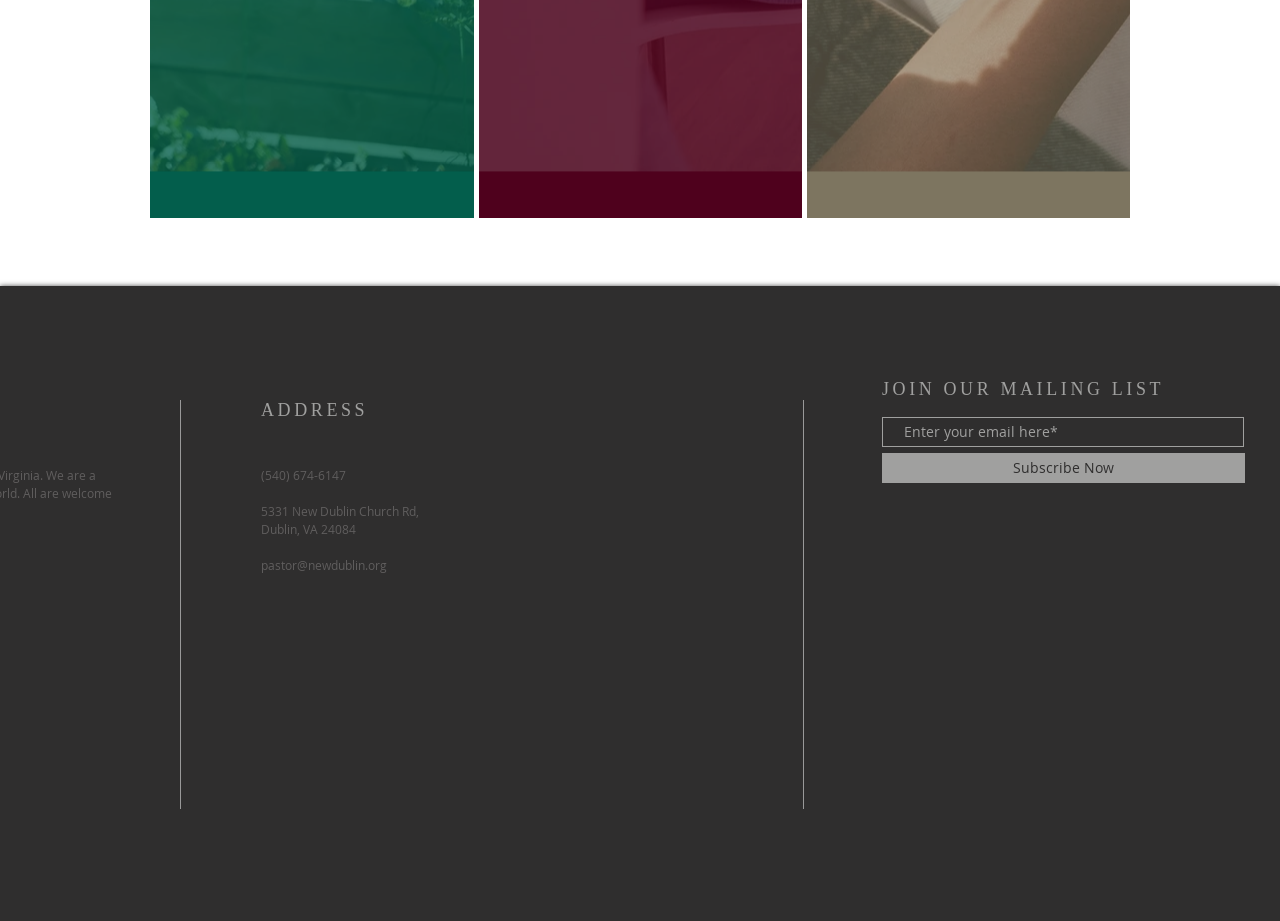Find the UI element described as: "Subscribe Now" and predict its bounding box coordinates. Ensure the coordinates are four float numbers between 0 and 1, [left, top, right, bottom].

[0.689, 0.492, 0.973, 0.525]